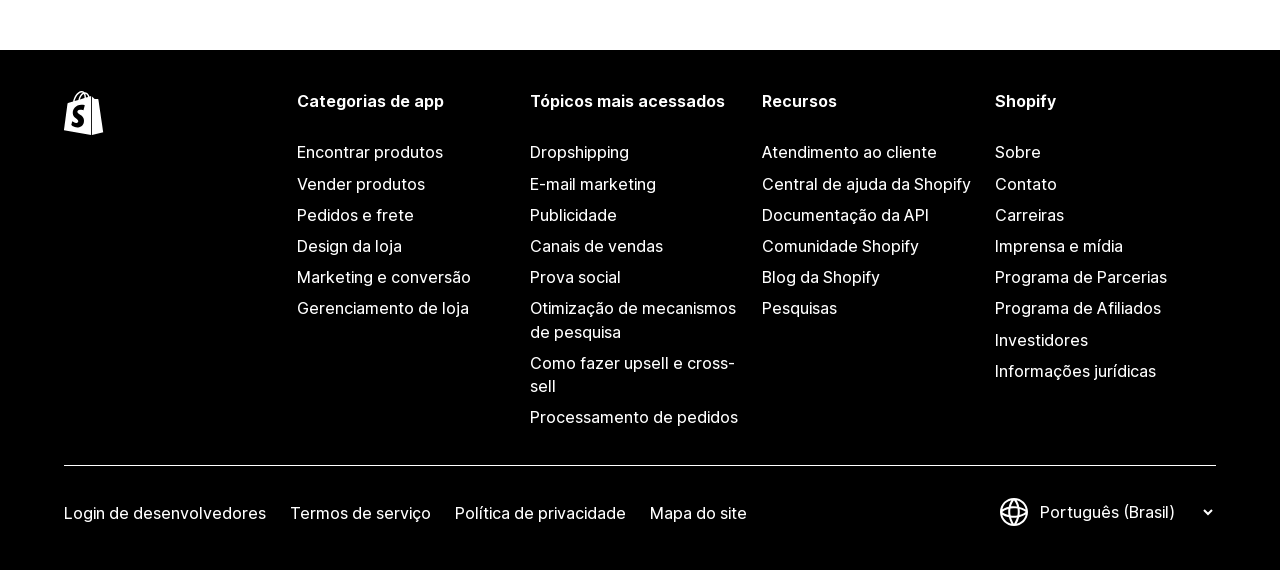Locate the bounding box coordinates of the area where you should click to accomplish the instruction: "Select 'Alterar idioma'".

[0.809, 0.879, 0.95, 0.917]